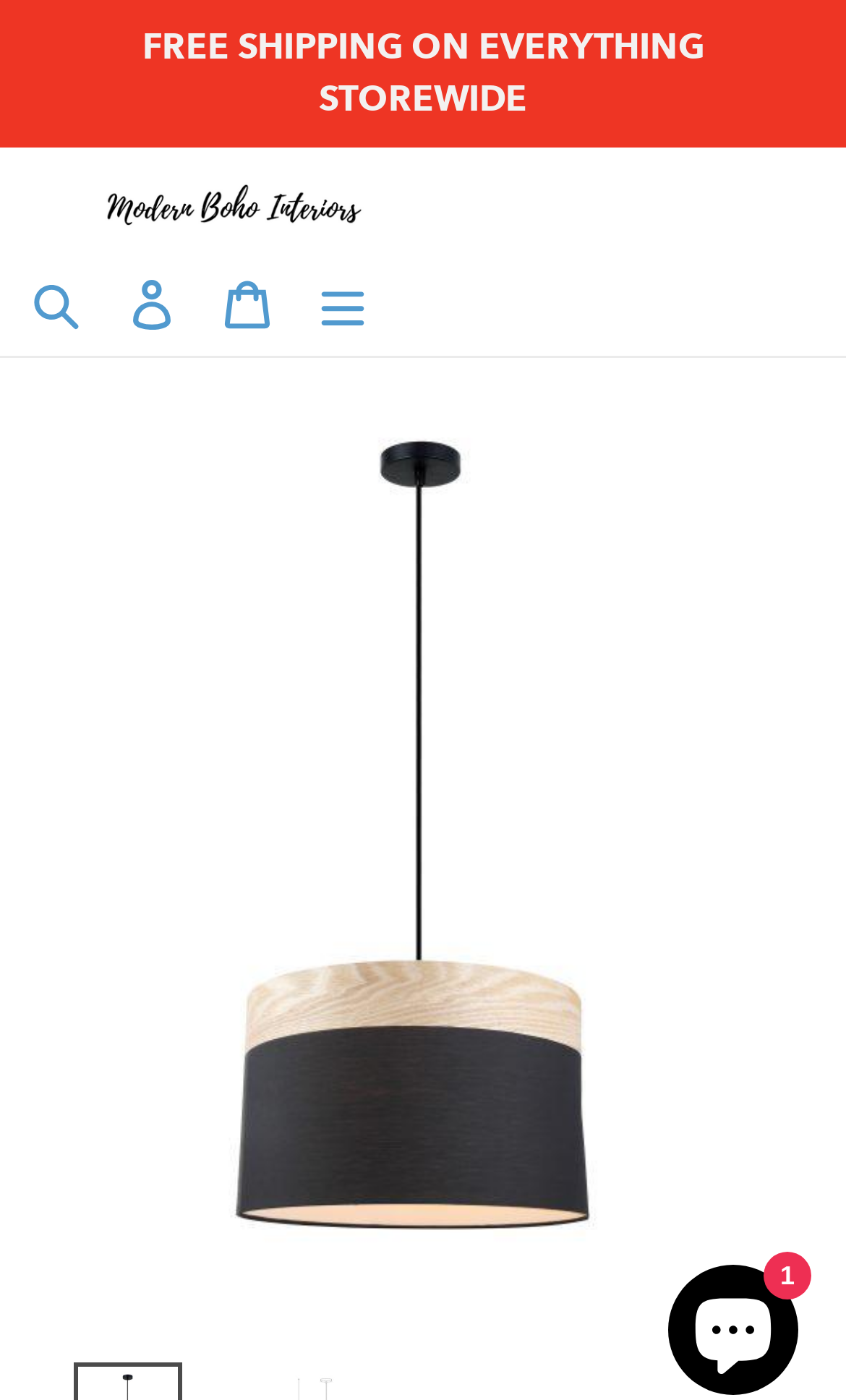Predict the bounding box coordinates of the UI element that matches this description: "FREE SHIPPING ON EVERYTHING STOREWIDE". The coordinates should be in the format [left, top, right, bottom] with each value between 0 and 1.

[0.0, 0.0, 1.0, 0.105]